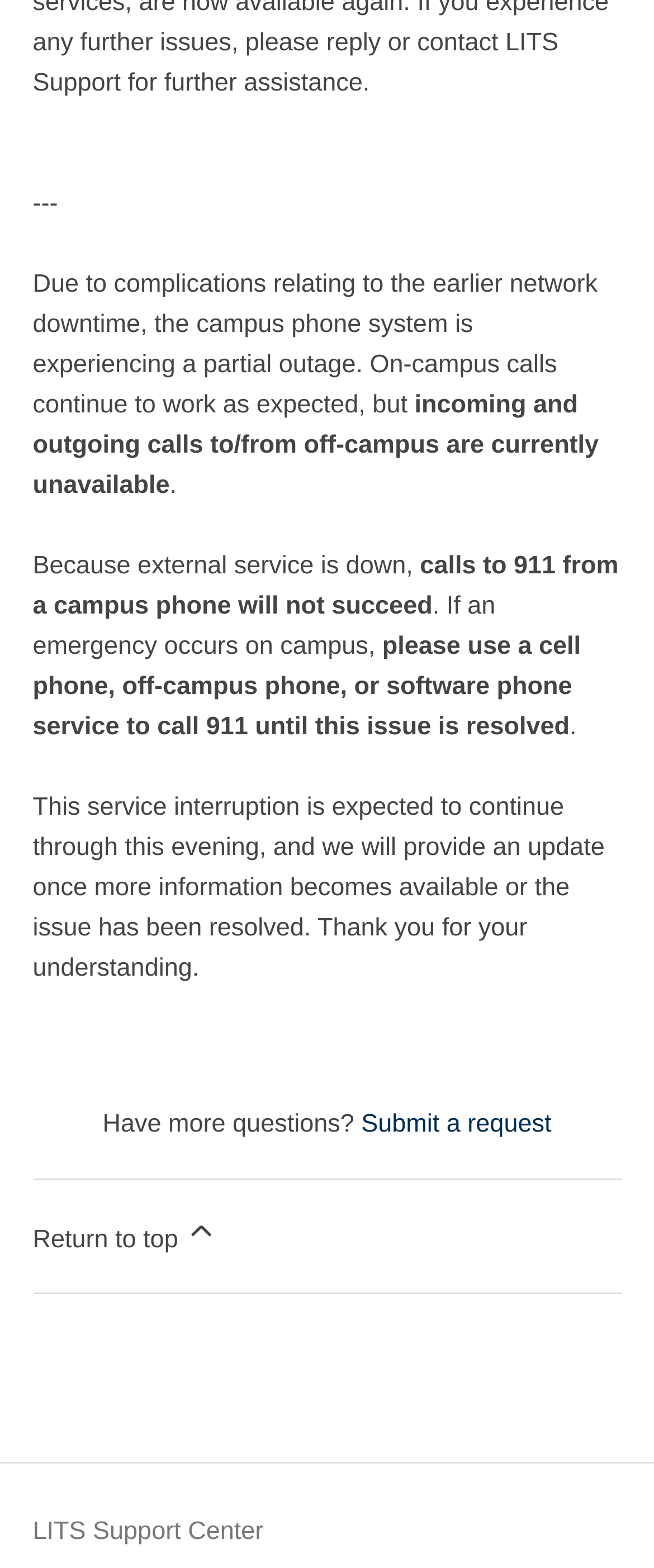Analyze the image and give a detailed response to the question:
What is the expected duration of the service interruption?

The webpage states that the service interruption is expected to continue through this evening, and an update will be provided once more information becomes available or the issue has been resolved.